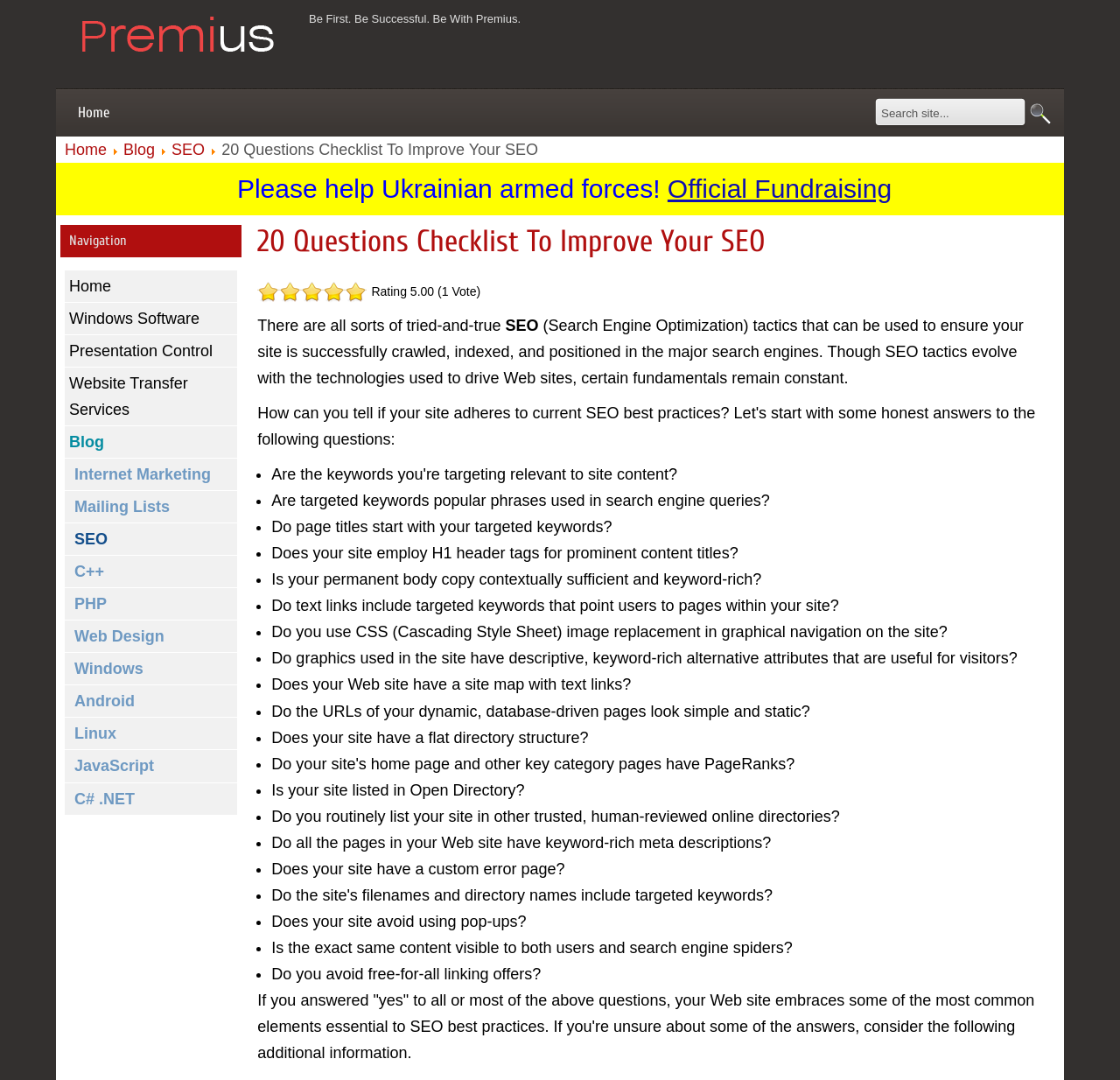Using the information in the image, give a comprehensive answer to the question: 
What is the purpose of using H1 header tags?

According to the checklist, one of the questions is 'Does your site employ H1 header tags for prominent content titles?'. This suggests that the purpose of using H1 header tags is to highlight prominent content titles on the webpage.